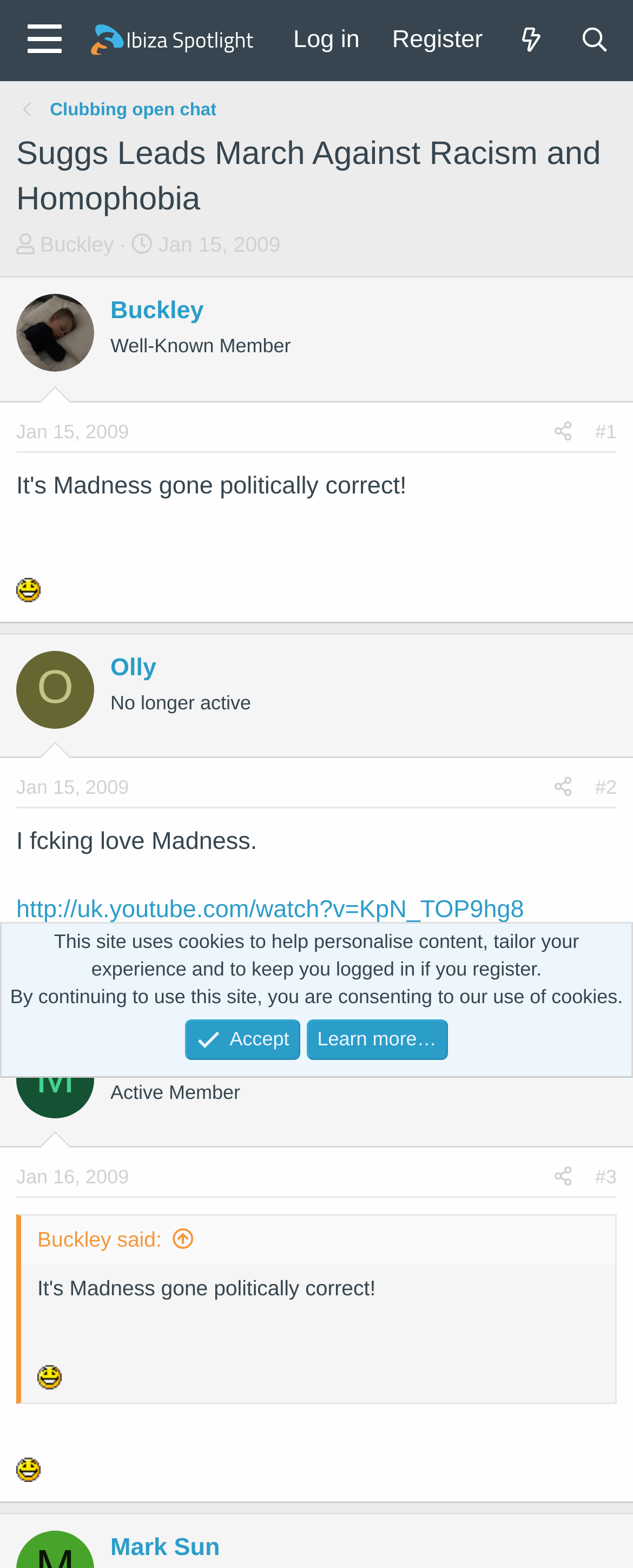Present a detailed account of what is displayed on the webpage.

This webpage appears to be a forum discussion thread on the topic "Suggs Leads March Against Racism and Homophobia" on the Ibiza Spotlight forums. At the top of the page, there is a menu button and a link to the forum's homepage, followed by links to log in, register, and search. 

Below the top navigation, there is a heading that displays the title of the thread. The thread starter's information, including their username and start date, is displayed to the right of the heading. 

The main content of the page is divided into several articles or posts, each with its own heading and content. The posts are arranged in a vertical layout, with the most recent post at the top. Each post includes the username and profile information of the poster, as well as the date and time of the post. Some posts also include images, links, and quoted text from other users.

There are a total of four posts on this page, each with its own unique content. The first post includes a quote from another user and an image of a smiling face. The second post includes a link to a YouTube video and some text about emotional music. The third post is a response to the first post, and the fourth post includes a quote from another user and an image of a smiling face again.

At the bottom of the page, there is a notice about the site's use of cookies, with options to accept or learn more about the policy.